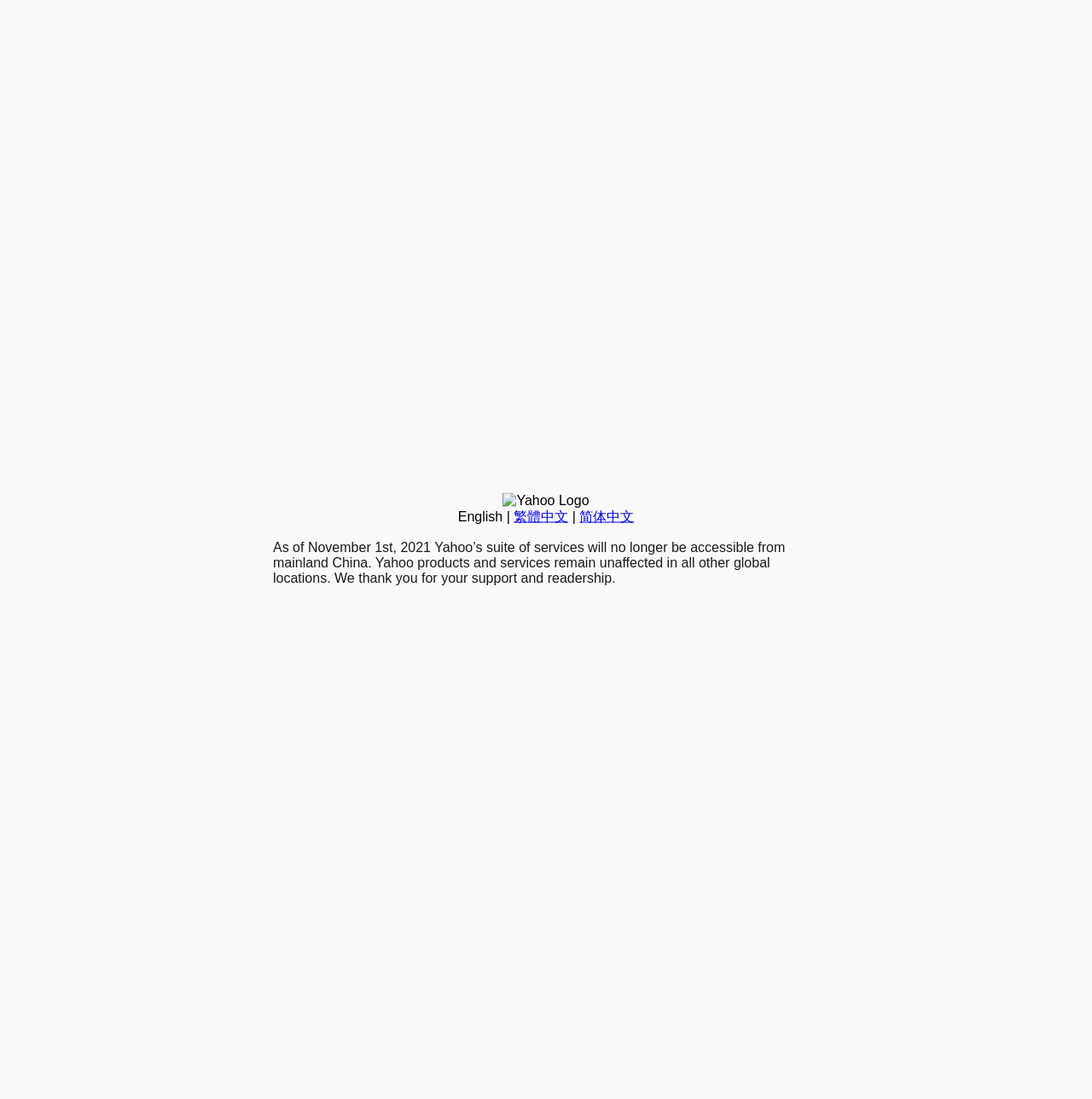Extract the bounding box for the UI element that matches this description: "繁體中文".

[0.47, 0.463, 0.52, 0.476]